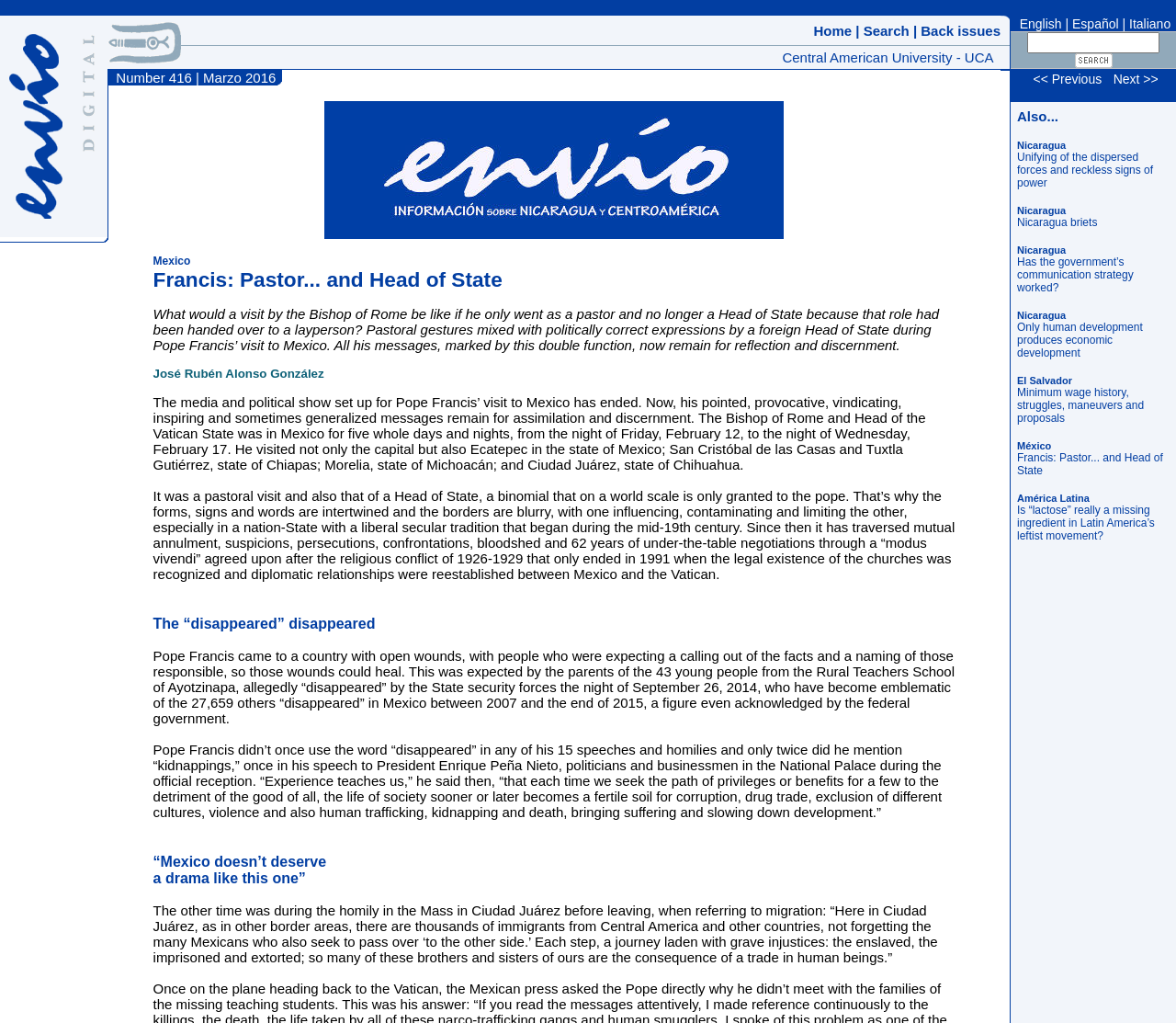Locate the bounding box coordinates of the clickable region to complete the following instruction: "Click on the 'Back issues' link."

[0.783, 0.022, 0.851, 0.037]